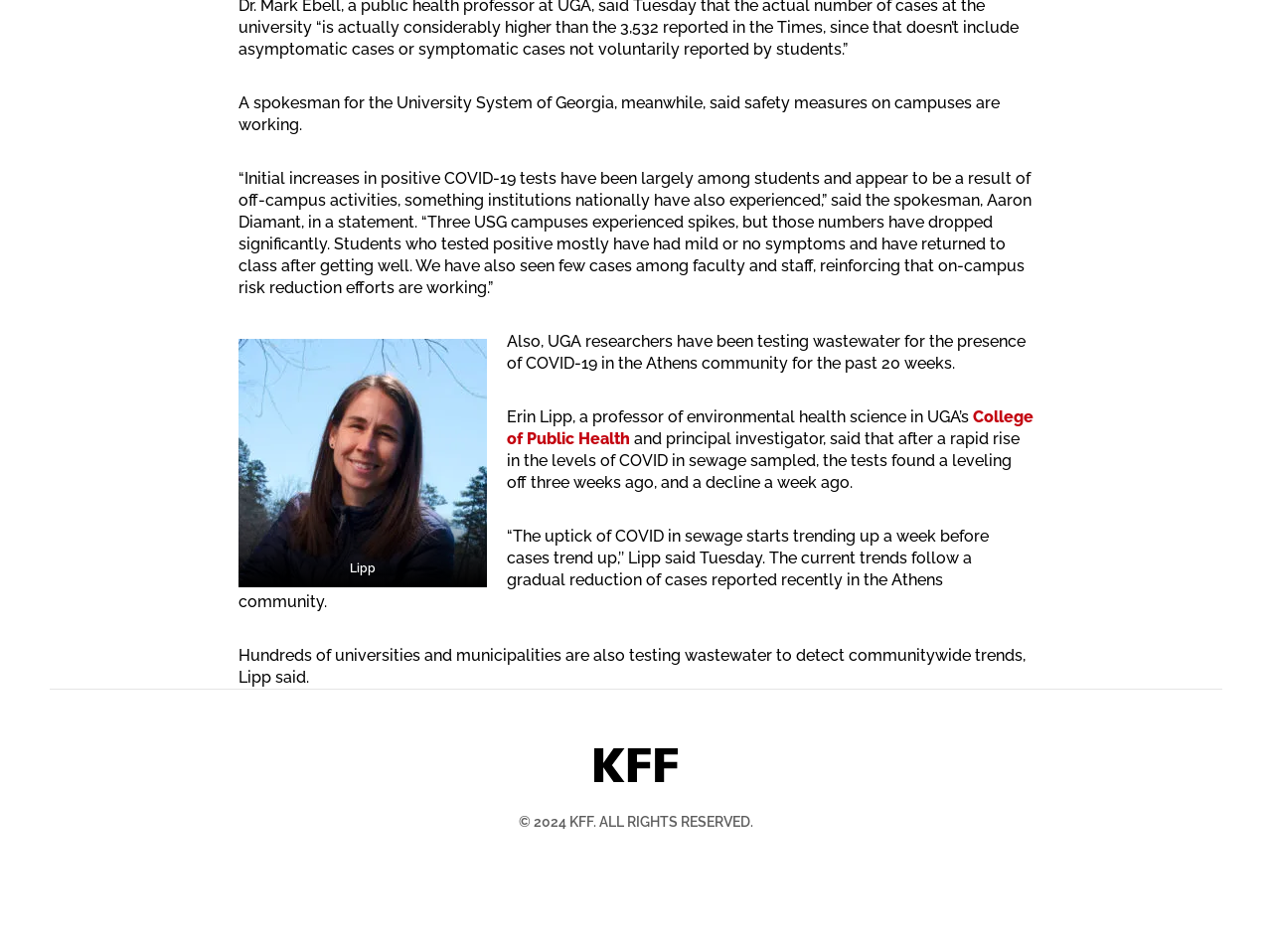Please answer the following question using a single word or phrase: 
What is the name of the professor of environmental health science?

Erin Lipp